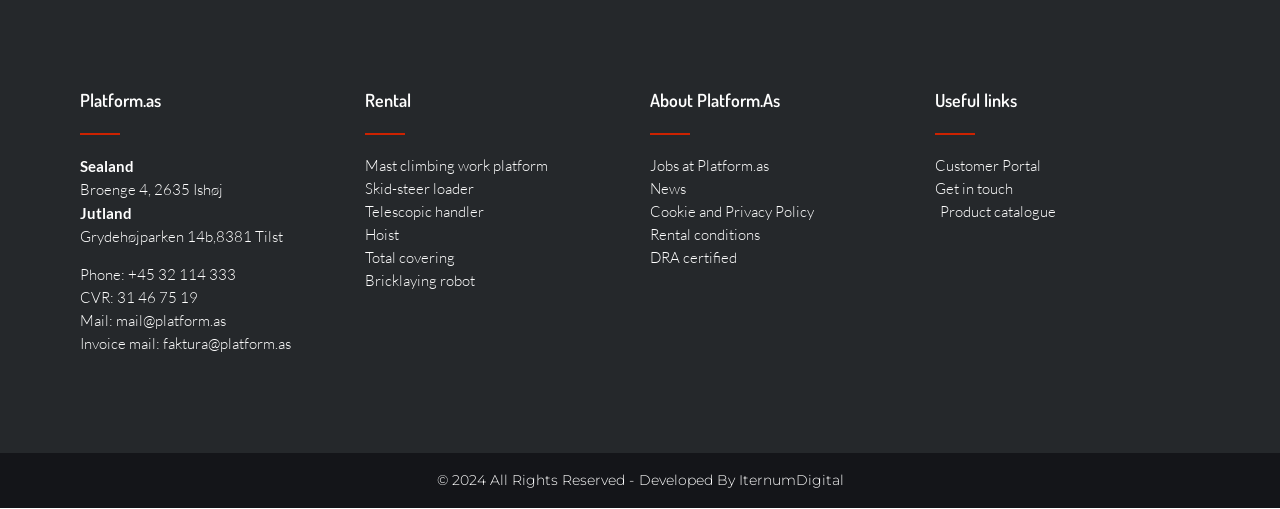Answer the question briefly using a single word or phrase: 
What is the CVR number?

31 46 75 19